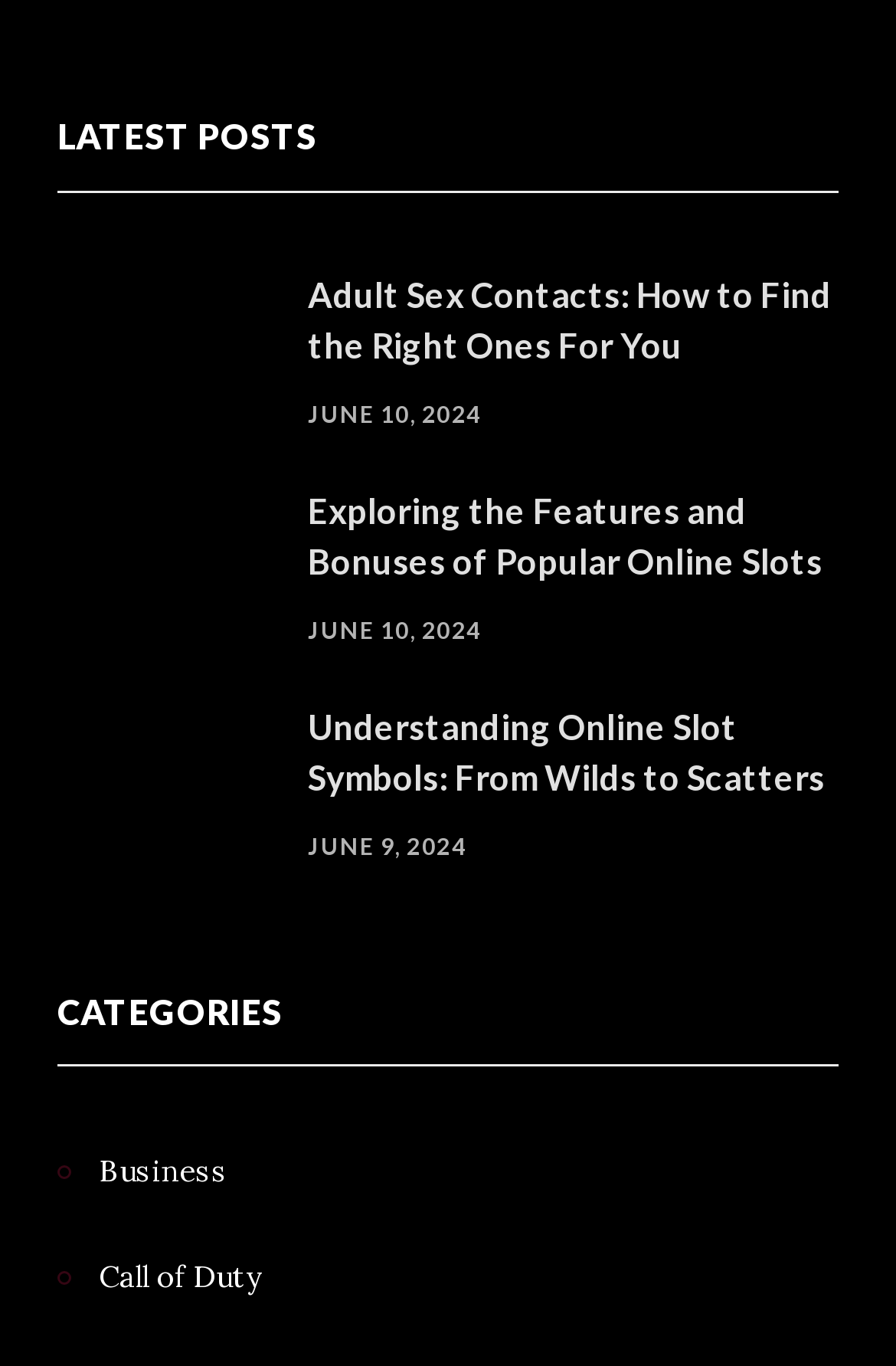Kindly determine the bounding box coordinates of the area that needs to be clicked to fulfill this instruction: "read article about adult sex contacts".

[0.344, 0.2, 0.928, 0.268]